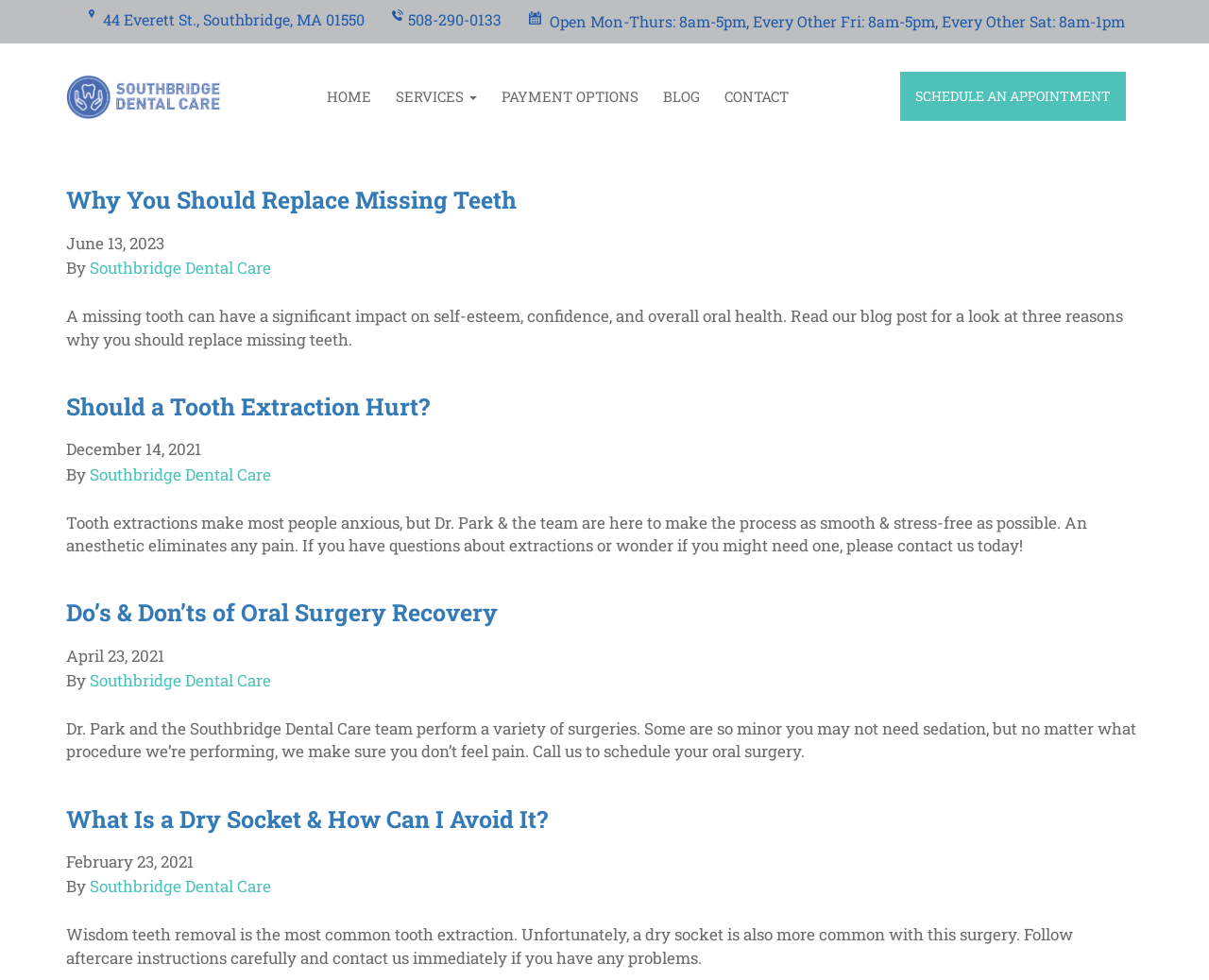How many articles are on this webpage?
Using the picture, provide a one-word or short phrase answer.

4